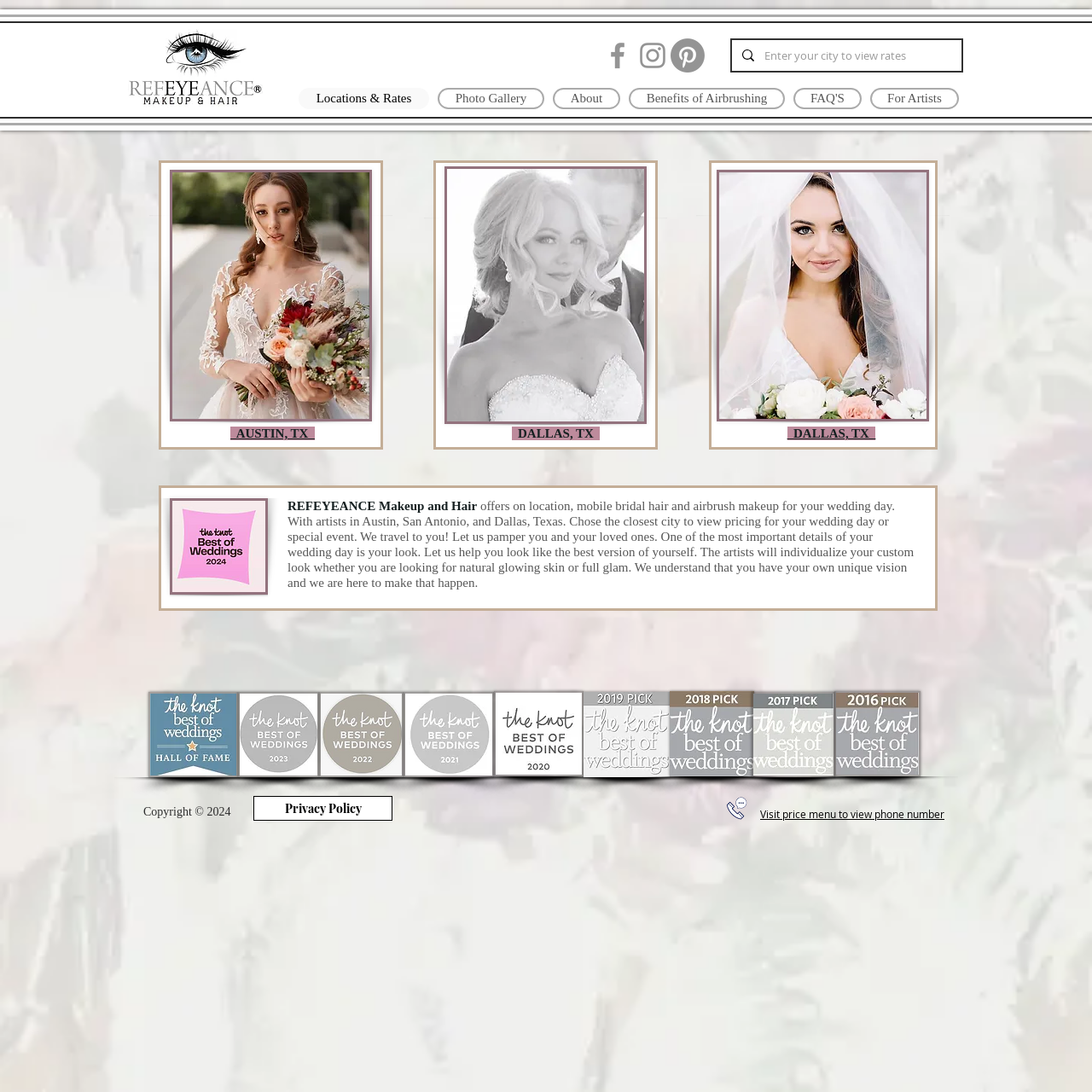Using the webpage screenshot and the element description Locations & Rates, determine the bounding box coordinates. Specify the coordinates in the format (top-left x, top-left y, bottom-right x, bottom-right y) with values ranging from 0 to 1.

[0.273, 0.08, 0.393, 0.1]